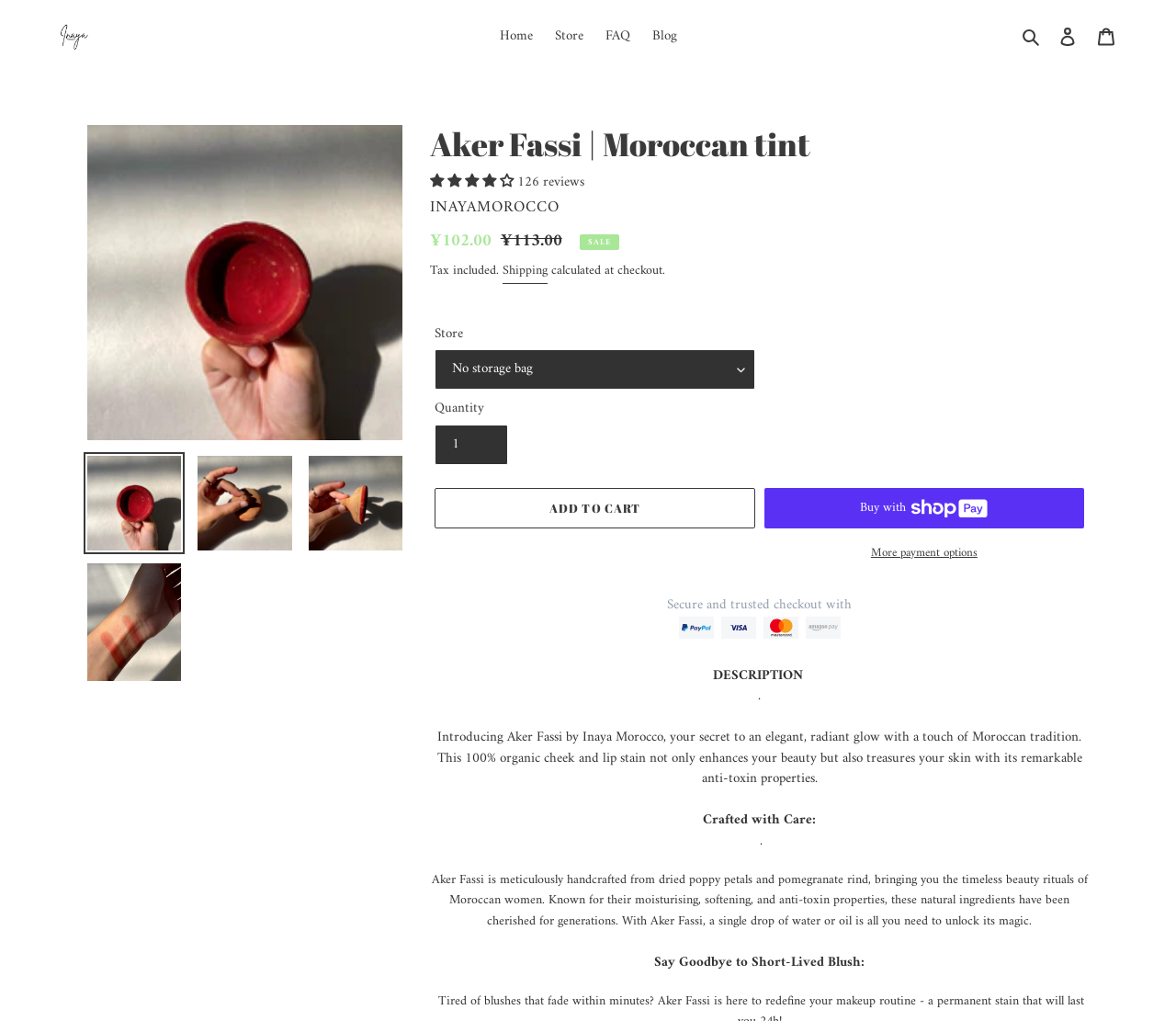Generate a thorough description of the webpage.

This webpage is about Aker Fassi, a 100% organic cheek and lip stain product from Inaya Morocco. At the top, there is a navigation bar with links to "Home", "Store", "FAQ", and "Blog". On the right side of the navigation bar, there are buttons for "Search", "Log in", and "Cart". 

Below the navigation bar, there is a large image of the Aker Fassi product, taking up about half of the page width. To the right of the image, there is a section with the product name, "Aker Fassi | Moroccan tint", and a rating of 4.22 stars based on 126 reviews. 

Underneath the product name, there is a description list with details about the product, including the vendor, sale price, and regular price. There is also a note about tax being included and a link to "Shipping" information. 

Further down, there is a section to select the quantity of the product and an "Add to cart" button. Below that, there are buttons for "Buy now with ShopPay" and "More payment options". The page also displays trust badges from PayPal, Visa, Mastercard, and Amazon Pay.

The main content of the page is organized into tabs, with the first tab being the product description. The description explains that Aker Fassi is a 100% organic cheek and lip stain that provides an elegant, radiant glow while also having anti-toxin properties. The product is handcrafted from natural ingredients, including dried poppy petals and pomegranate rind, and is known for its moisturizing, softening, and anti-toxin properties. 

The other tabs on the page likely provide additional information about the product, such as its ingredients, usage, and reviews.